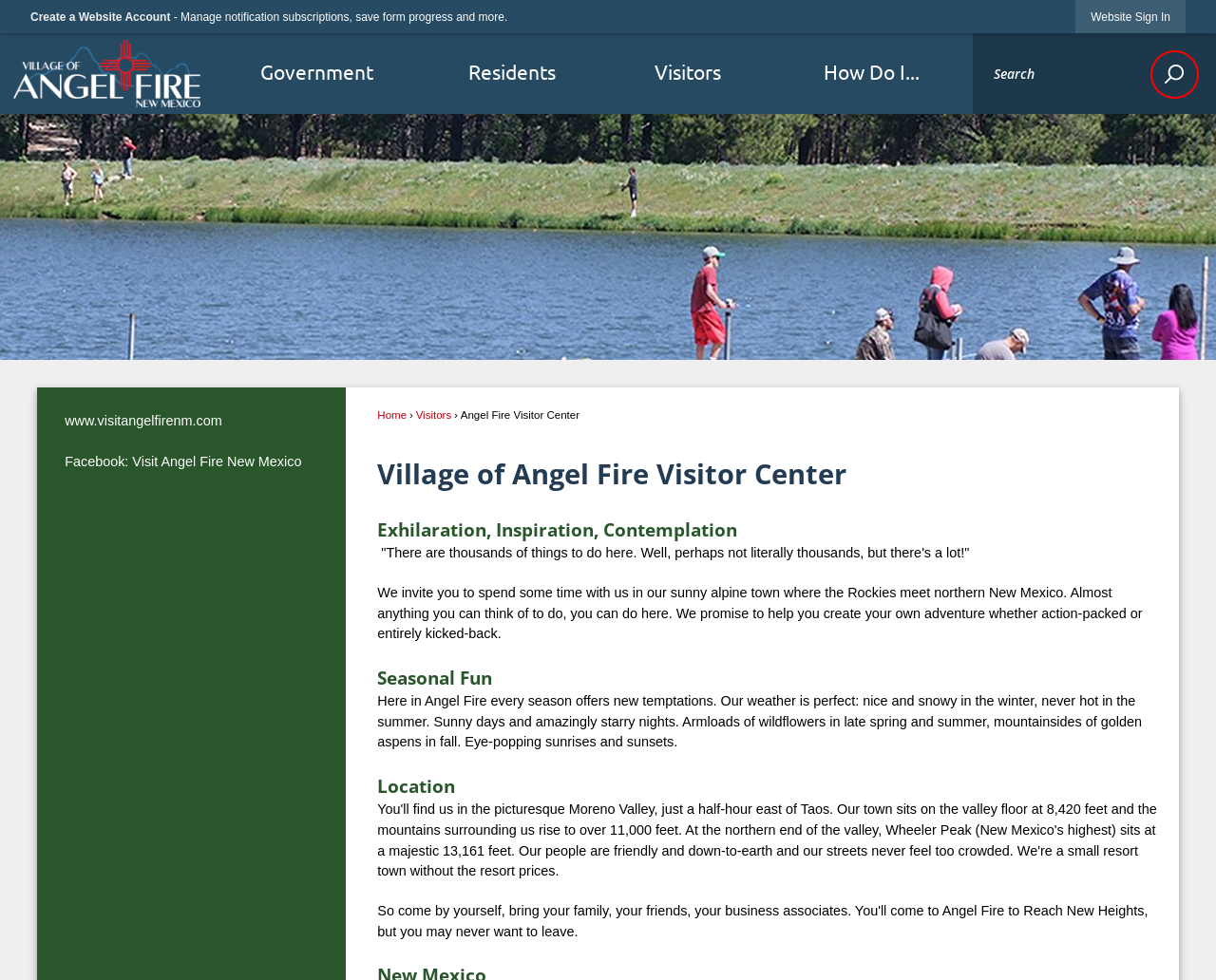Explain the webpage's layout and main content in detail.

The webpage is about the Village of Angel Fire Visitor Center in New Mexico, showcasing various activities, attractions, and experiences the town has to offer. 

At the top left, there is a "Skip to Main Content" link, followed by a "Create a Website Account" button and a brief description of its benefits. On the top right, a "Website Sign In" button is located. 

Below the top section, a horizontal menu bar is situated, featuring five menu items: "Government", "Residents", "Visitors", "How Do I...", and a search function on the far right. The search function consists of a text box and a "Search" button with a magnifying glass icon.

In the main content area, there are several sections. The first section has a heading "Village of Angel Fire Visitor Center" and a subheading "Exhilaration, Inspiration, Contemplation". Below this, a quote is displayed, followed by a paragraph describing the town's attractions and activities. 

The next section is titled "Seasonal Fun", which highlights the town's seasonal activities and weather conditions. 

Finally, there is a "Location" section, but its content is not explicitly described. On the left side of the main content area, a vertical menu is located, featuring links to the website's homepage, Facebook page, and another website, www.visitangelfirenm.com.